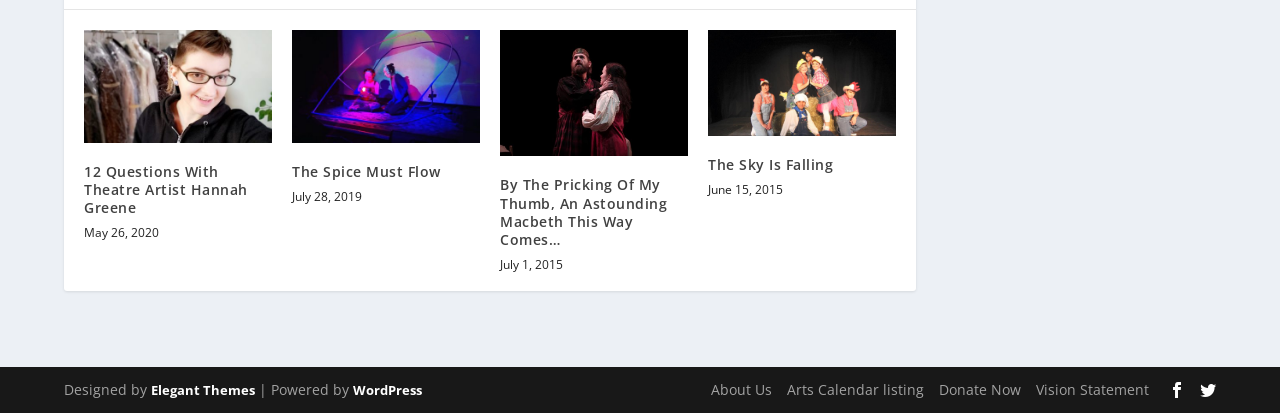Identify the bounding box coordinates of the clickable region to carry out the given instruction: "View article about The Spice Must Flow".

[0.228, 0.072, 0.375, 0.345]